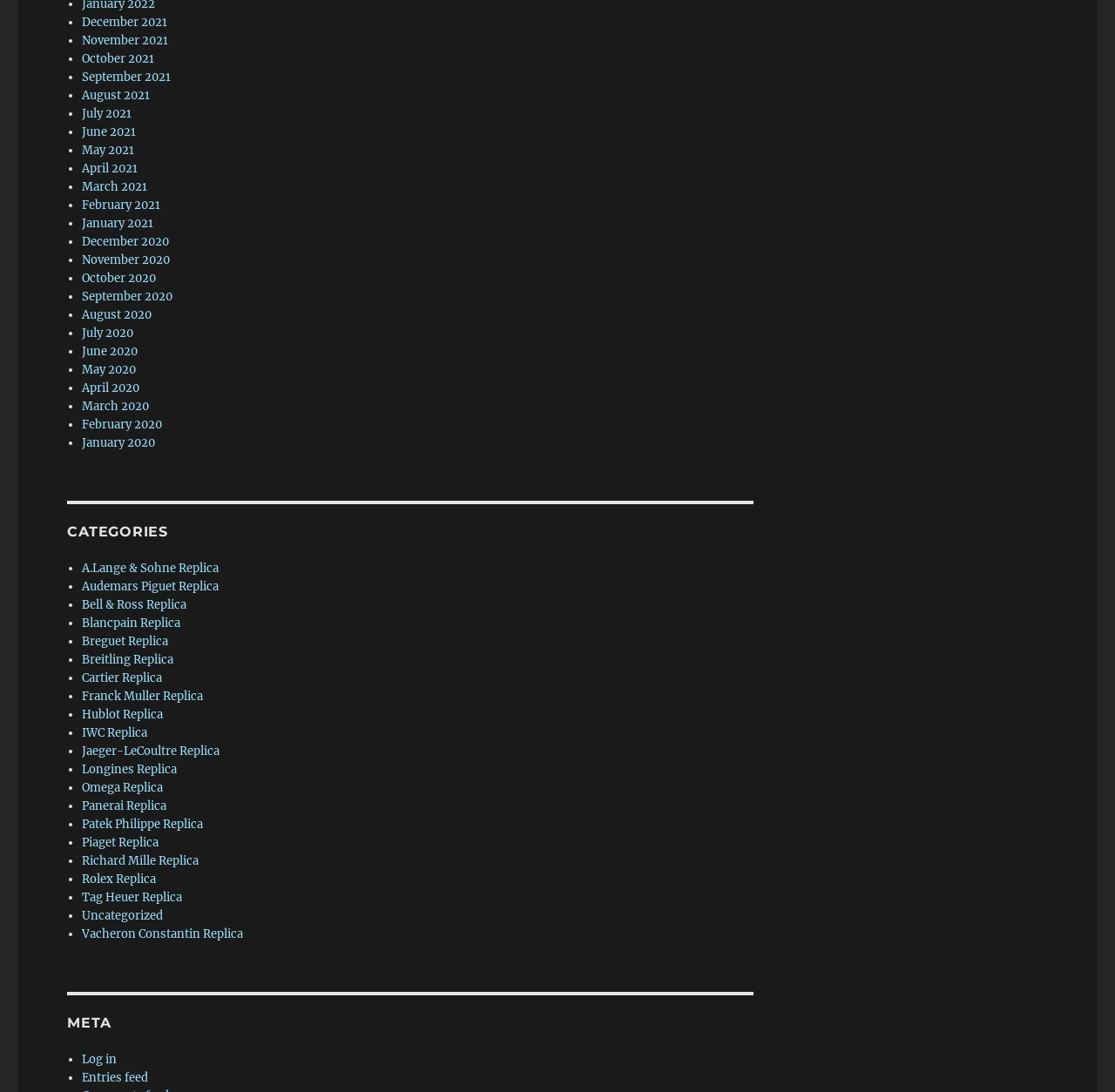How many watch brands are listed under the categories section?
Look at the screenshot and provide an in-depth answer.

I counted the number of links listed under the categories section and found that there are 19 watch brands listed, from A.Lange & Sohne to Panerai.